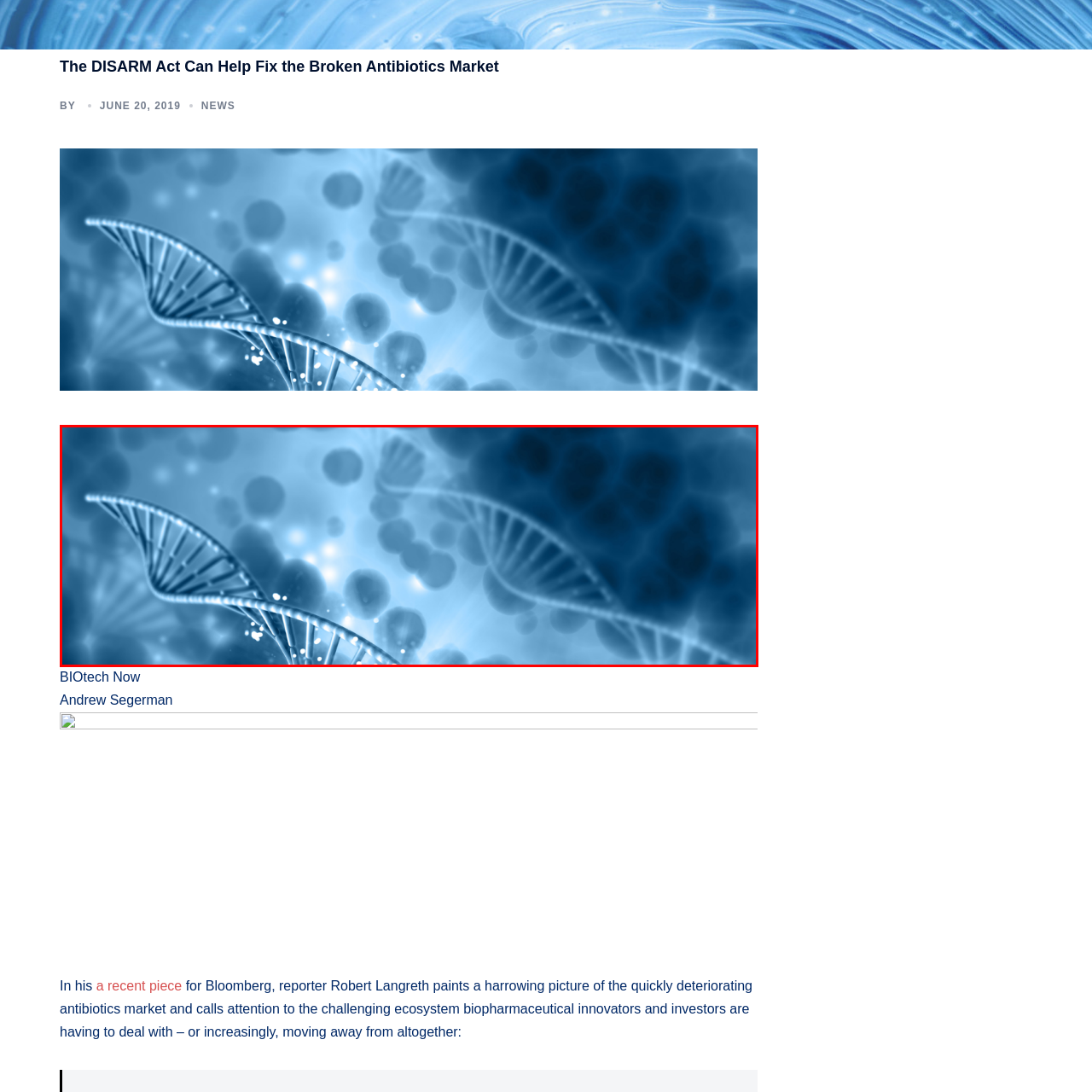Please scrutinize the portion of the image inside the purple boundary and provide an elaborate answer to the question below, relying on the visual elements: 
What is the theme of the accompanying article?

The caption states that the illustration complements the theme of the accompanying article titled 'The DISARM Act Can Help Fix the Broken Antibiotics Market', which indicates that the article discusses the challenges faced by biopharmaceutical innovators in the antibiotics market.